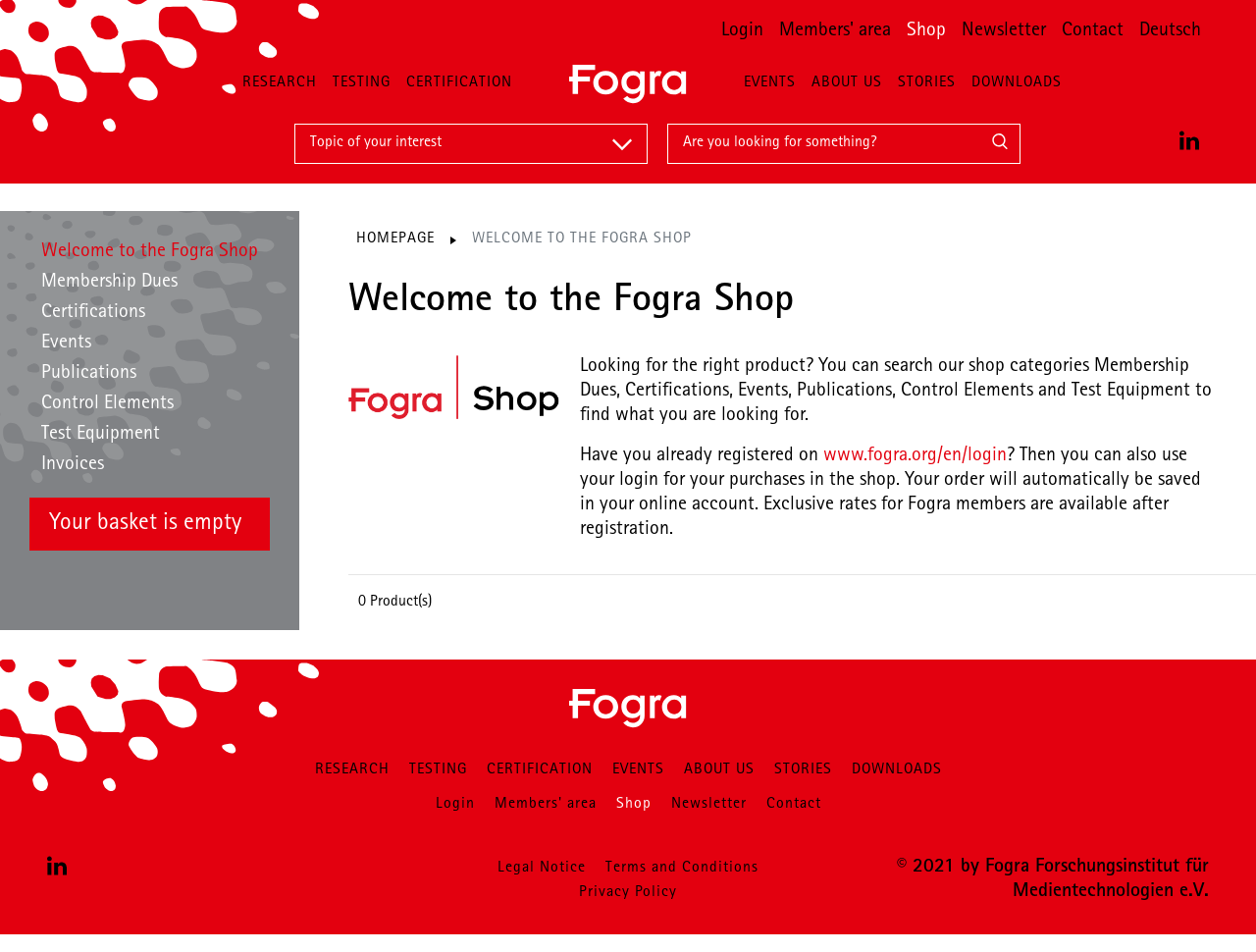Please identify the bounding box coordinates of the element I should click to complete this instruction: 'Click on the 'RESEARCH' button'. The coordinates should be given as four float numbers between 0 and 1, like this: [left, top, right, bottom].

[0.187, 0.067, 0.259, 0.109]